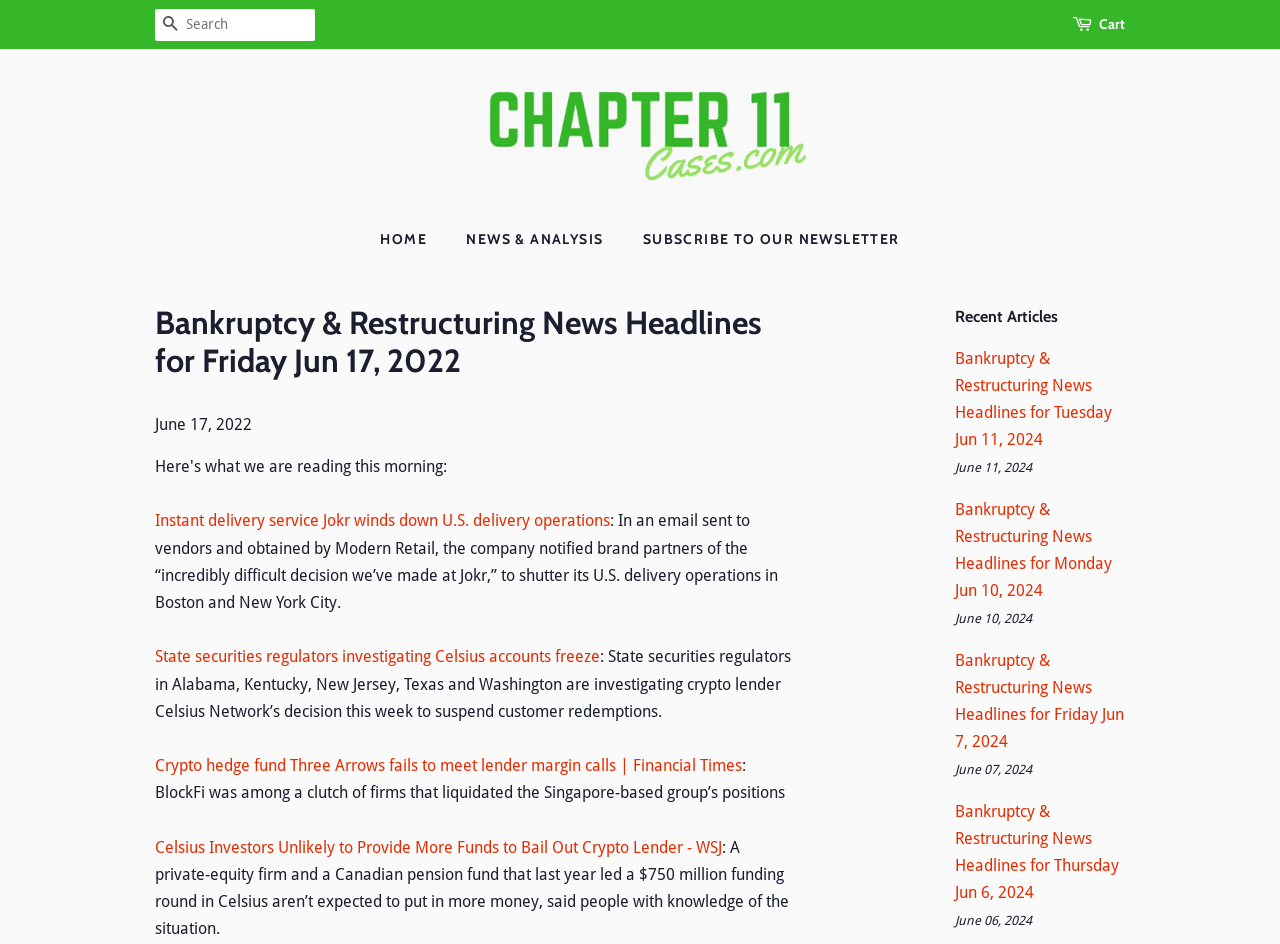Please find the bounding box coordinates of the element that you should click to achieve the following instruction: "Search for news". The coordinates should be presented as four float numbers between 0 and 1: [left, top, right, bottom].

[0.121, 0.009, 0.246, 0.043]